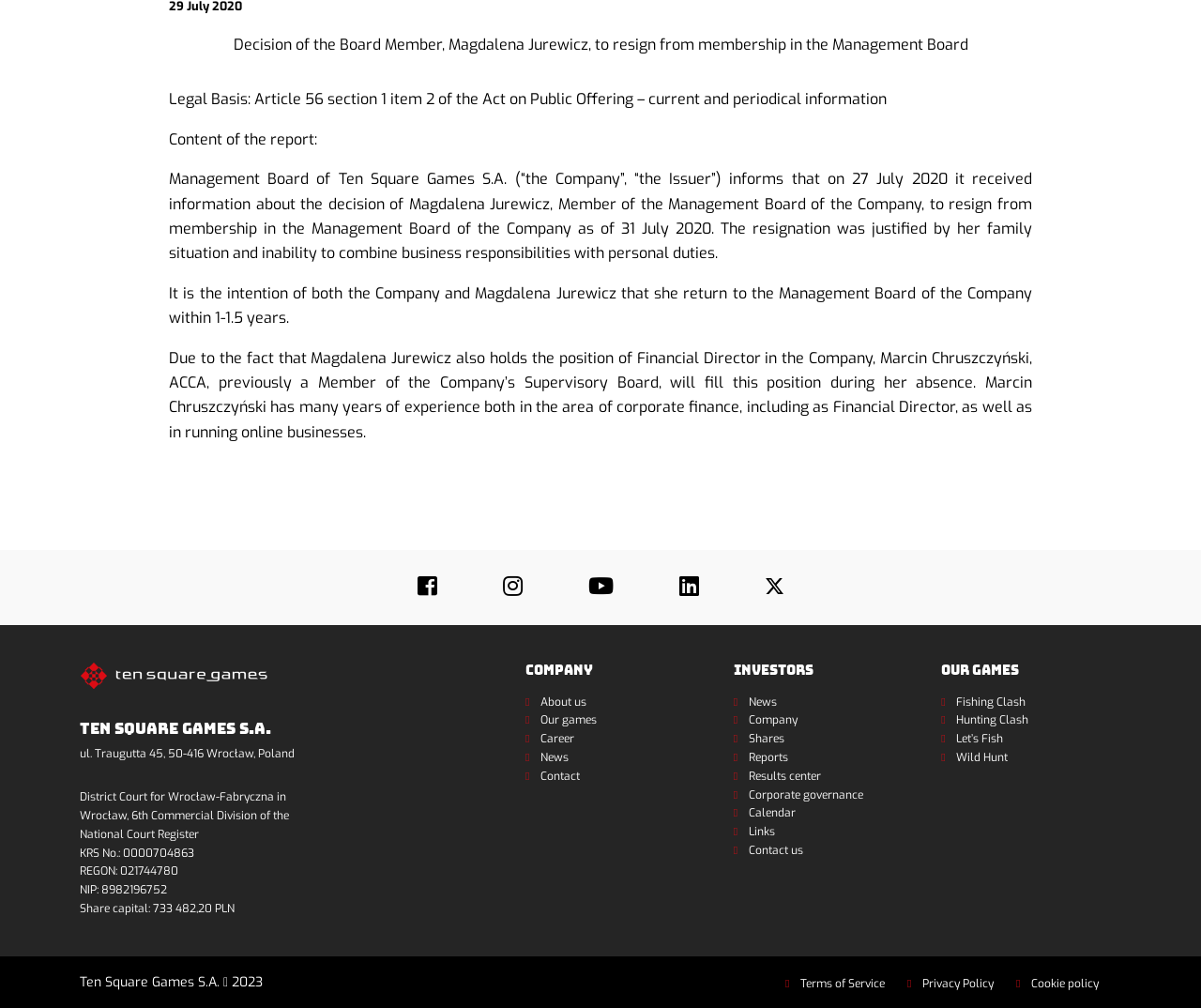Identify the bounding box coordinates for the UI element described as: "Contact".

[0.45, 0.761, 0.587, 0.78]